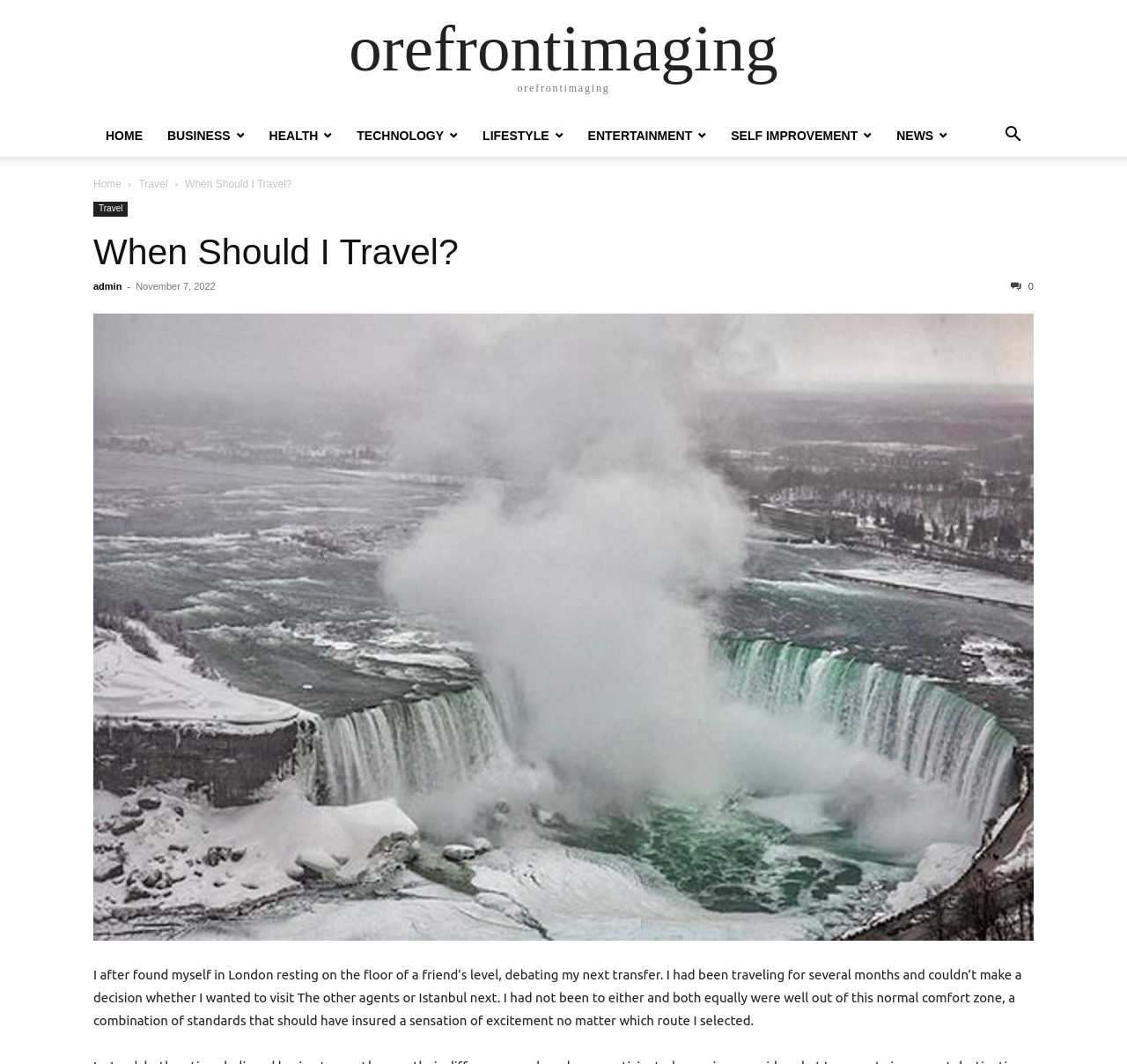Show me the bounding box coordinates of the clickable region to achieve the task as per the instruction: "read the article".

[0.083, 0.909, 0.907, 0.966]